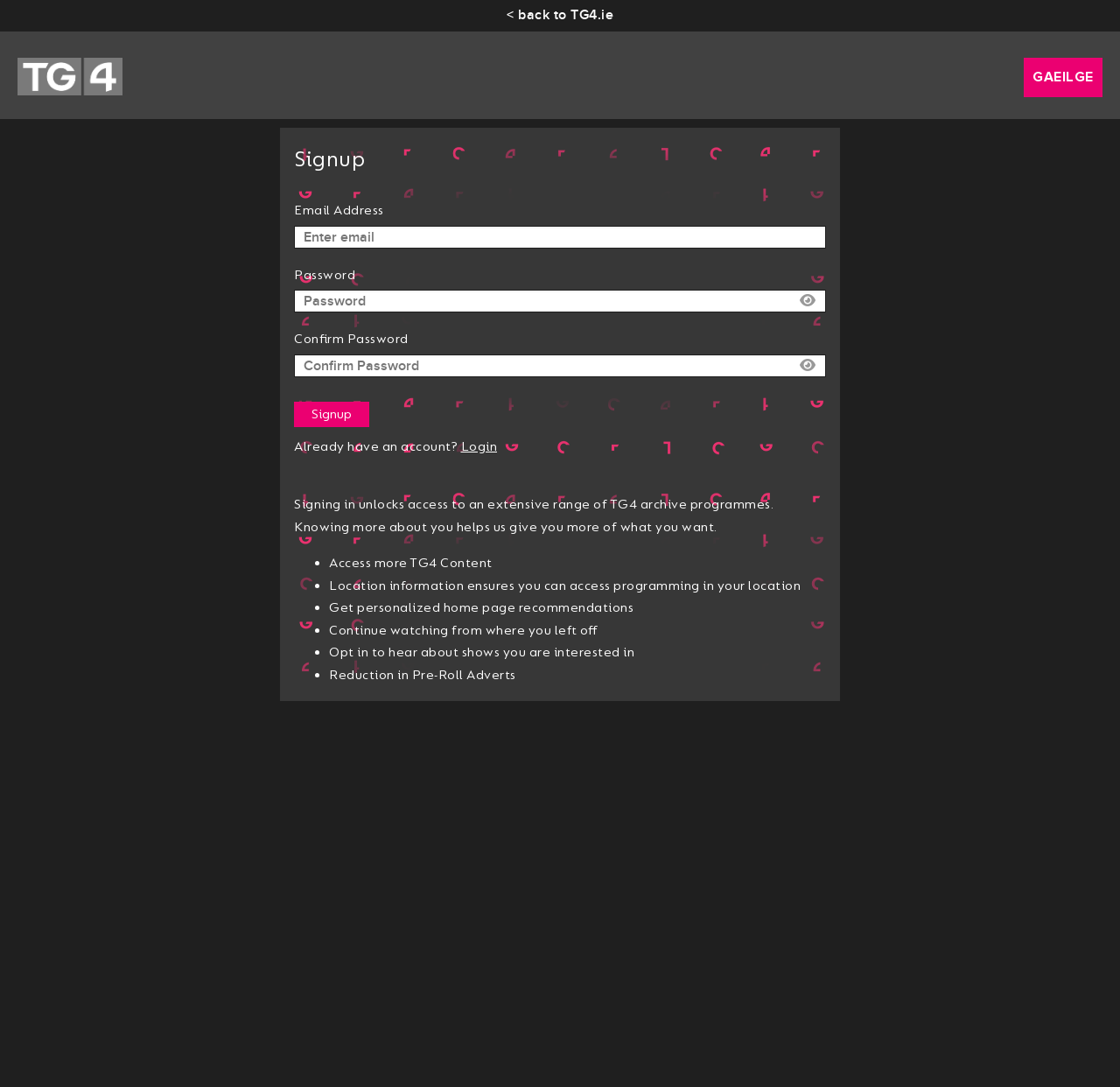Explain in detail what you observe on this webpage.

This webpage appears to be a sign-up page for TG4.ie, an Irish language television channel. At the top left corner, there is a link to go back to the TG4.ie homepage, and next to it, the TG4 logo is displayed as an image. On the top right corner, there is a link labeled "GAEILGE".

The main content of the page is divided into two sections. The left section is empty, while the right section contains a sign-up form. The form has fields for email address, password, and confirm password, each with a corresponding label. Below the form fields, there is a sign-up button. Additionally, there is a link to log in for users who already have an account.

Below the sign-up form, there are three paragraphs of text explaining the benefits of signing up, including accessing an extensive range of TG4 archive programs, receiving personalized content, and reducing pre-roll adverts.

The page also features a list of bullet points, each preceded by a list marker, highlighting the advantages of signing up, such as accessing more TG4 content, getting personalized home page recommendations, and continuing watching from where you left off.